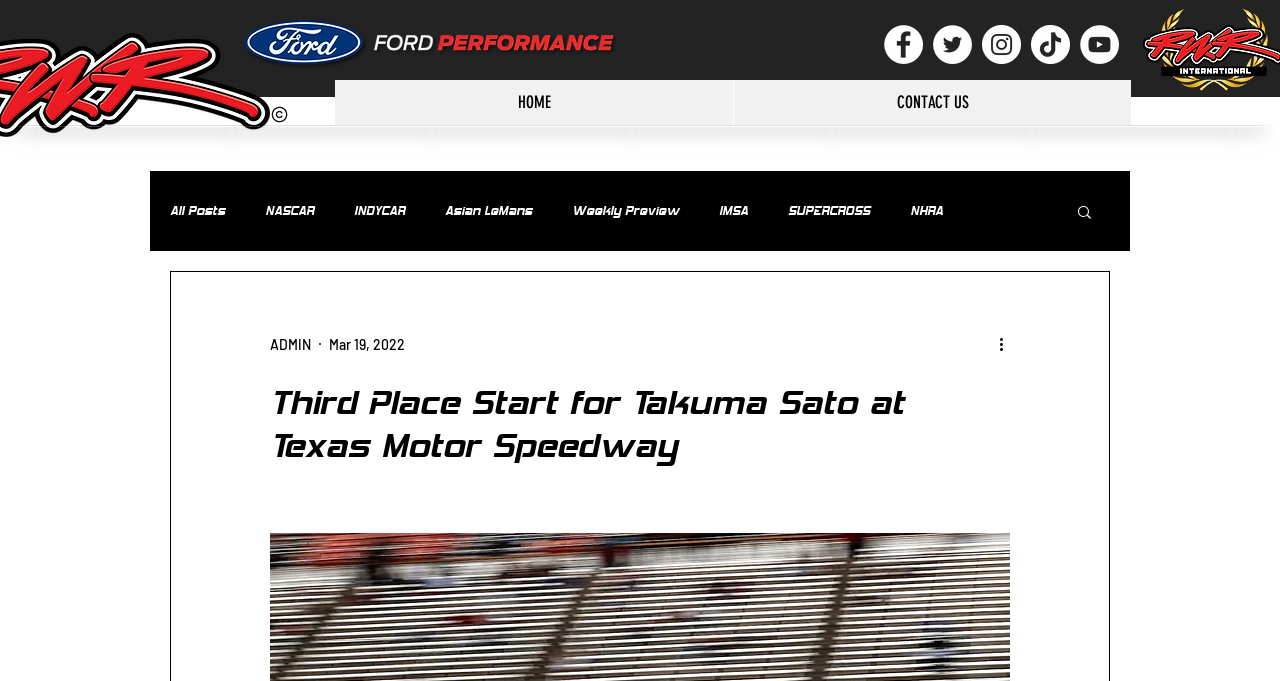What is the date mentioned?
Give a detailed response to the question by analyzing the screenshot.

The date mentioned on the webpage is March 19, 2022, which is a generic element with a bounding box of [0.257, 0.493, 0.316, 0.518]. It is located below the search button and above the main heading.